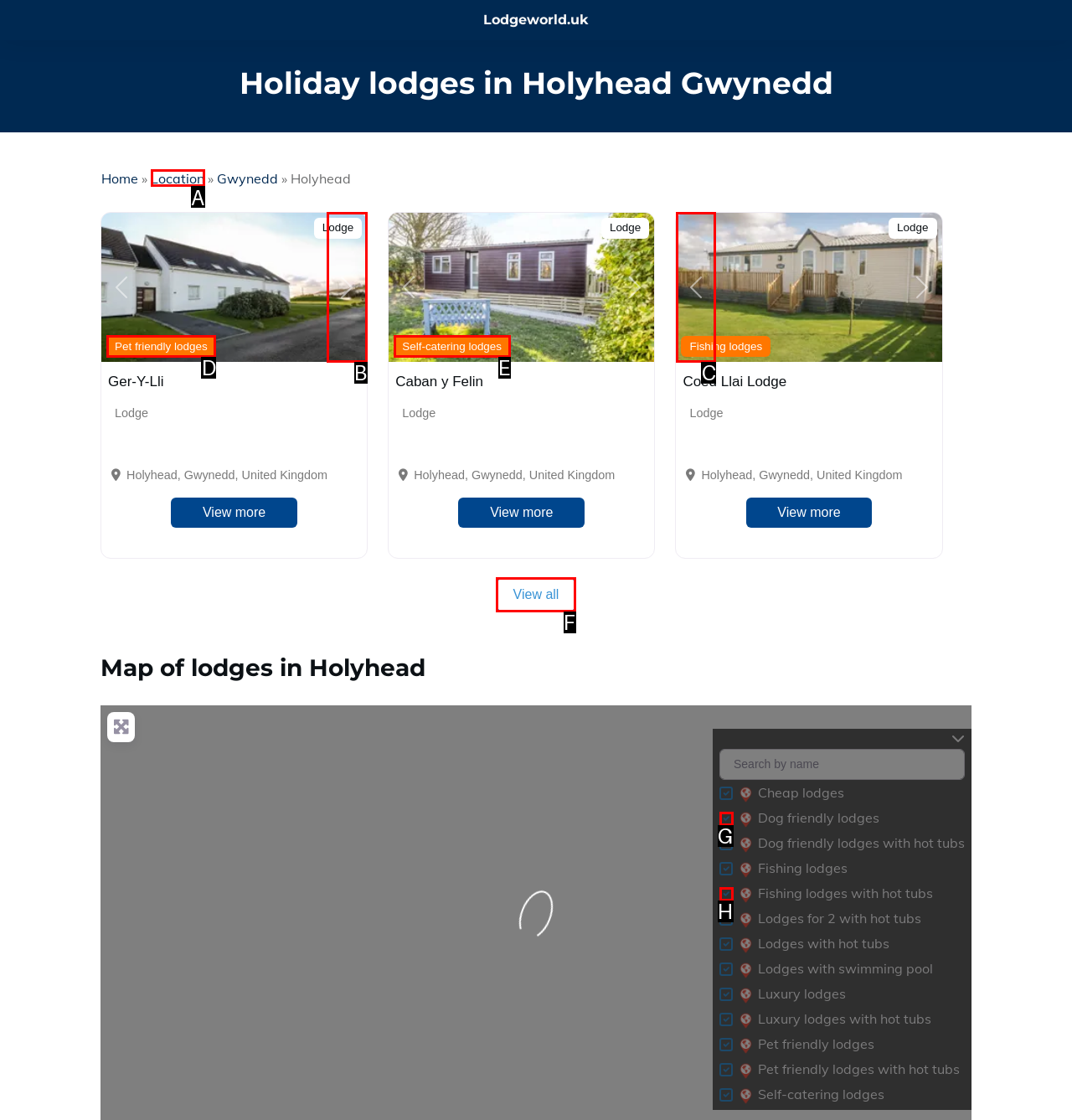Select the HTML element to finish the task: Click on the 'View all' link Reply with the letter of the correct option.

F